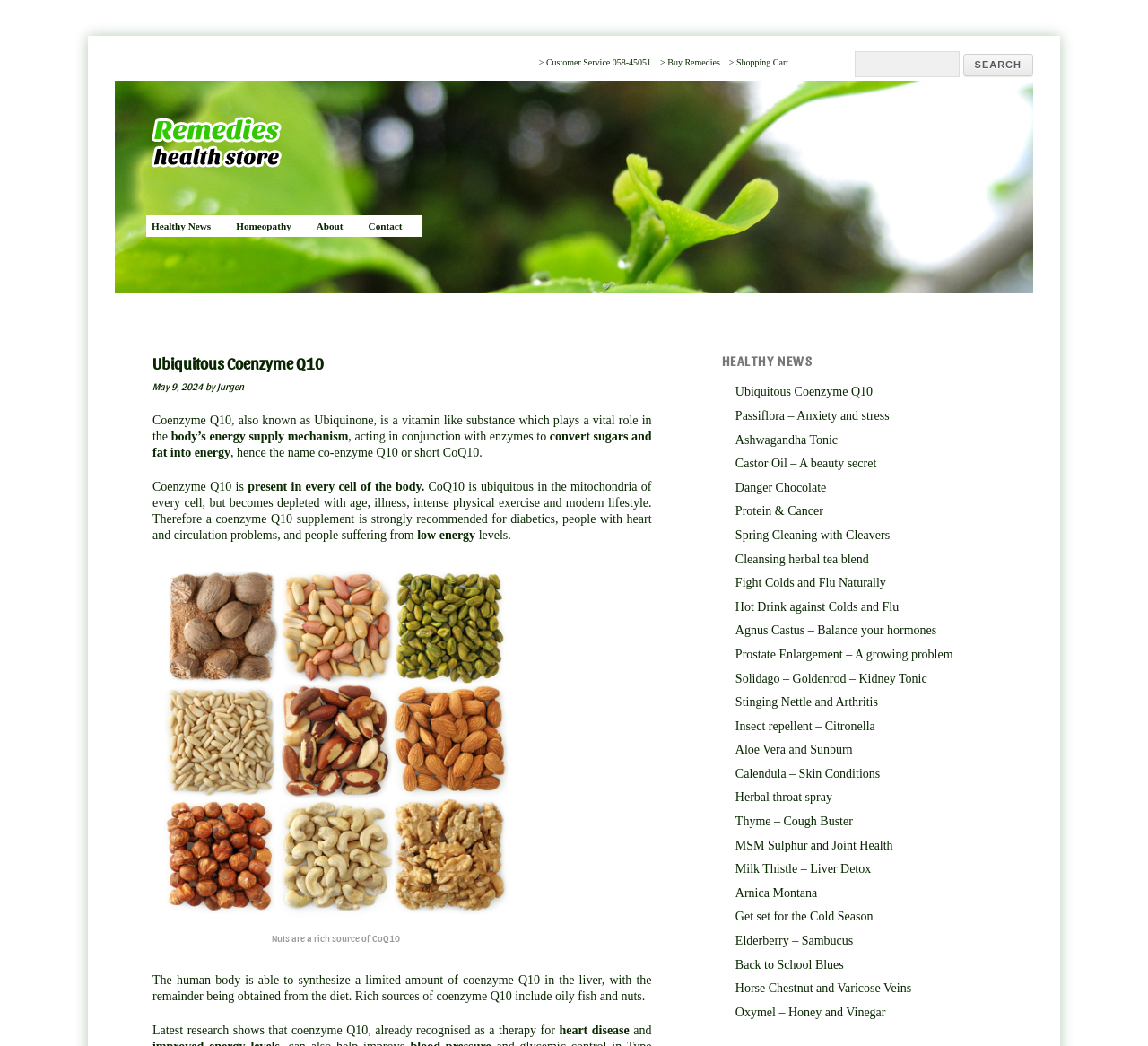Please examine the image and answer the question with a detailed explanation:
What is the purpose of the 'Healthy News' section?

The 'Healthy News' section is located at the bottom of the webpage, and it provides a list of links to various health-related news articles. The purpose of this section is to provide users with information on the latest health trends and news.